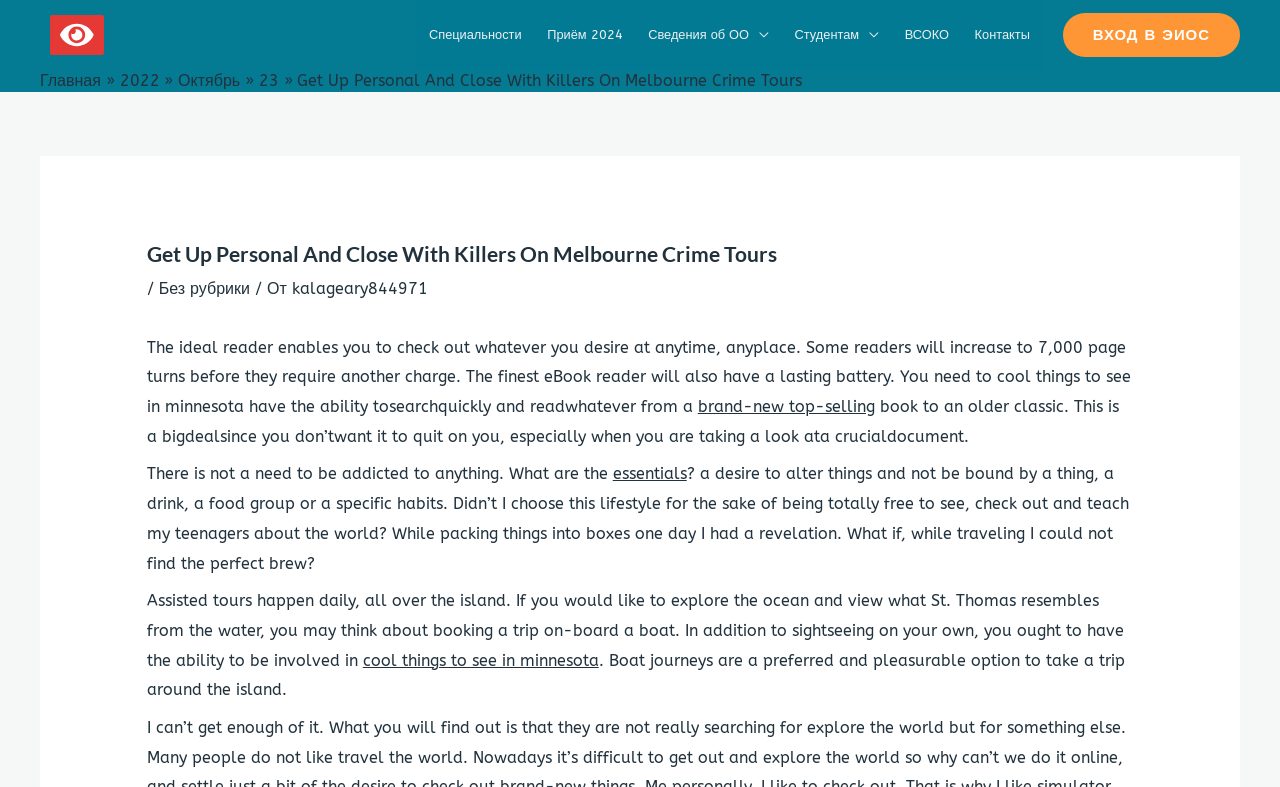Please identify the coordinates of the bounding box that should be clicked to fulfill this instruction: "Click on the 'Get Up Personal And Close With Killers On Melbourne Crime Tours' header".

[0.115, 0.307, 0.885, 0.34]